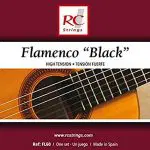Give a detailed account of everything present in the image.

The image features the packaging of RC Strings' "Flamenco Black," designed specifically for high-tension performance. The striking red background highlights the product name prominently, while an elegant photograph of an acoustic guitar’s neck and strings enhances the visual appeal. The label emphasizes quality with the tagline "High Tensión - Tensión Fuerte," indicating its robust construction suitable for flamenco playing. Additional details include the product's reference number (FL60) and the manufacturer’s website (www.rcstrings.com), affirming its origin and commitment to craftsmanship in Spain. This packaging is representative of the brand's dedication to providing musicians with superior string options tailored for agility and rich tonal expression.